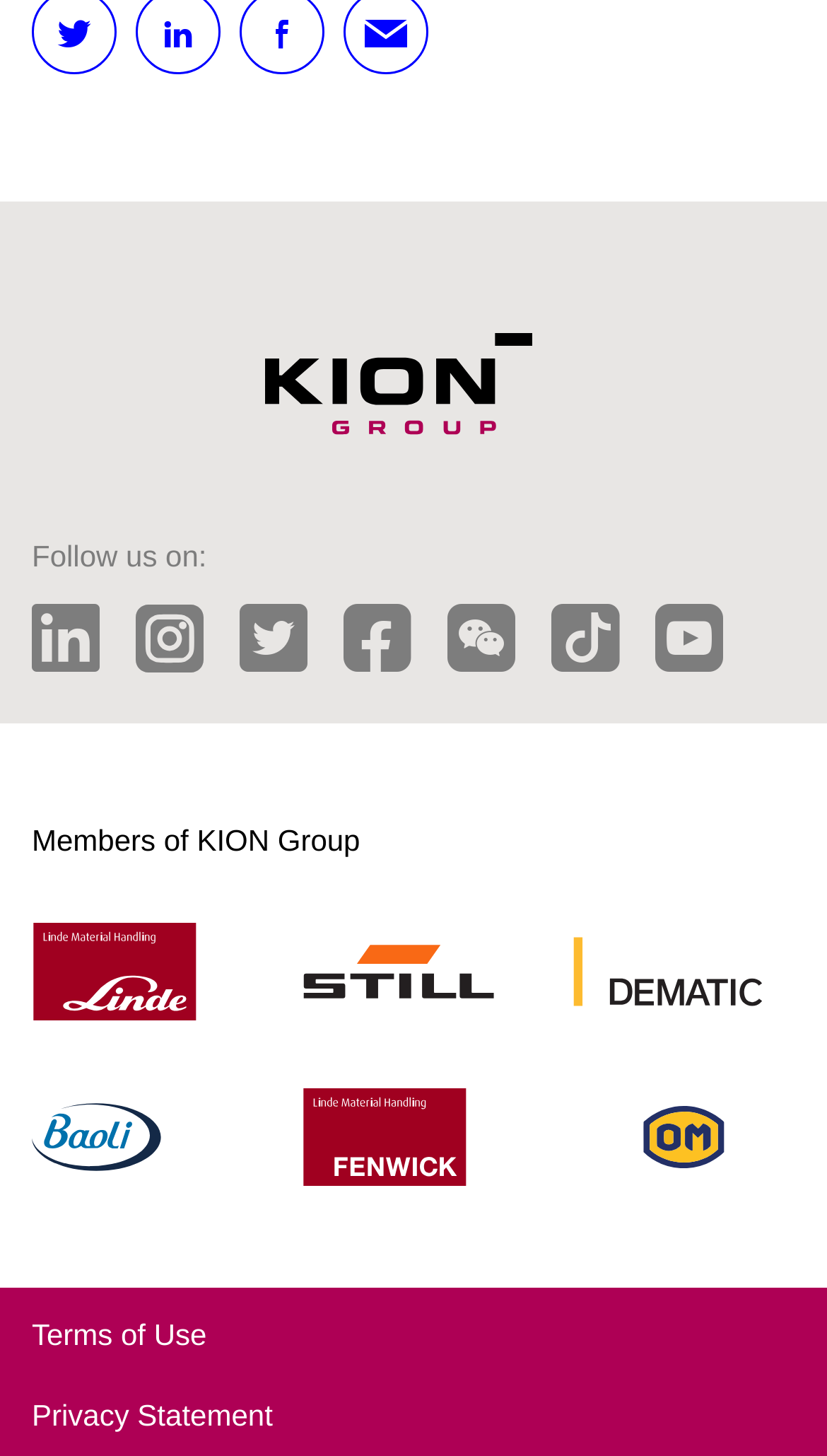How many social media platforms are listed under 'Follow us on:'?
Please use the image to provide an in-depth answer to the question.

The answer can be found by counting the number of link elements under the 'Follow us on:' heading, which are LinkedIn, Instagram, Twitter, Facebook, Wechat, and YouTube.